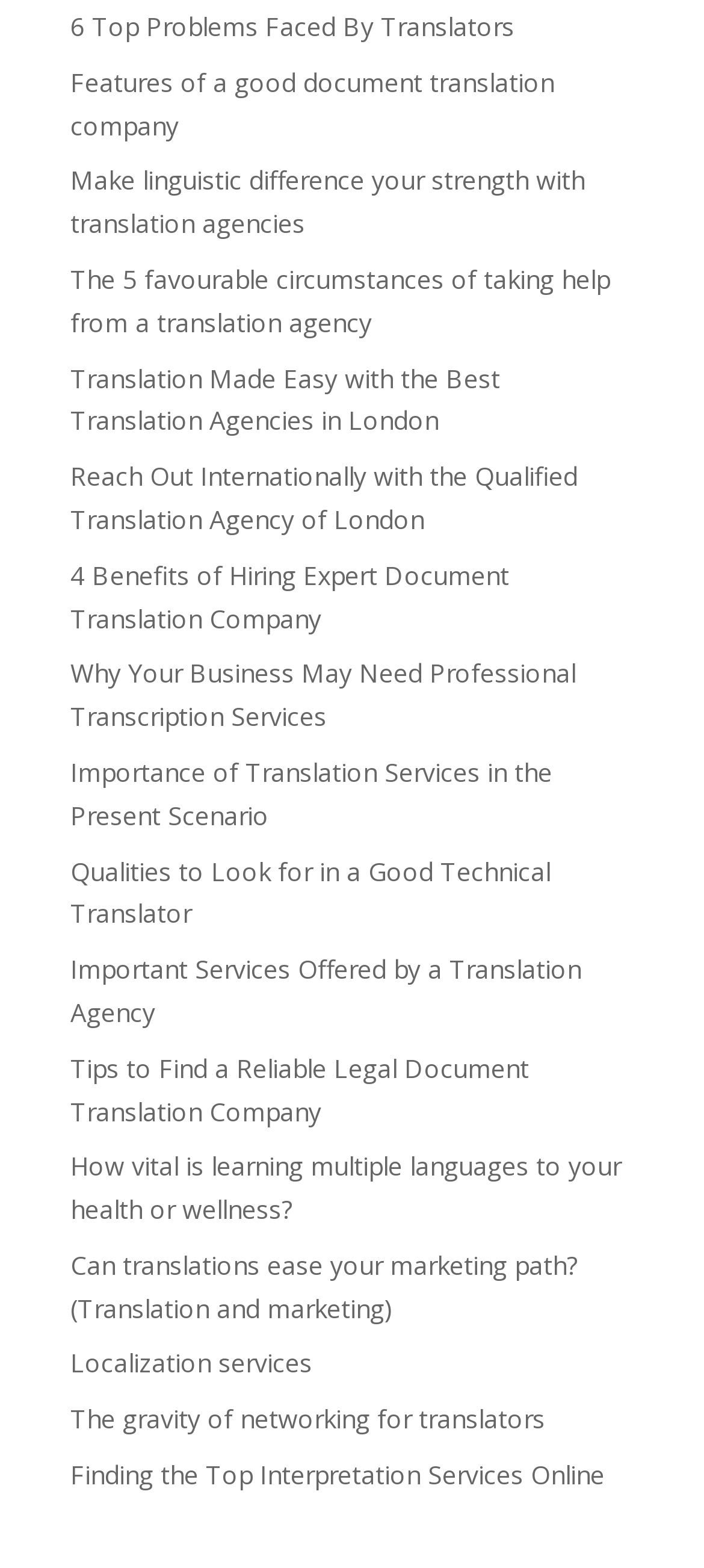Determine the bounding box coordinates for the UI element described. Format the coordinates as (top-left x, top-left y, bottom-right x, bottom-right y) and ensure all values are between 0 and 1. Element description: Localization services

[0.1, 0.859, 0.444, 0.88]